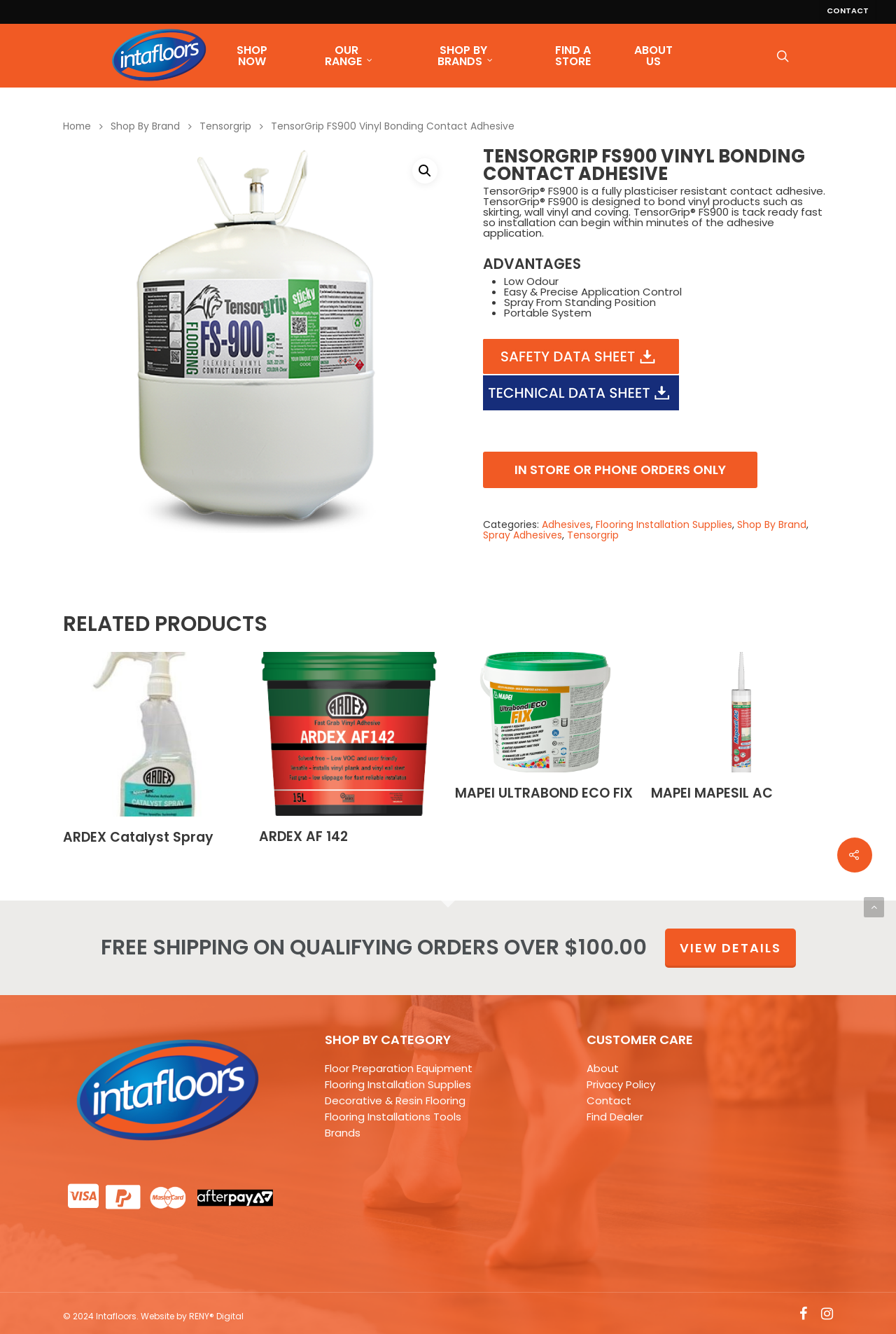Locate the UI element that matches the description Shop By Brand in the webpage screenshot. Return the bounding box coordinates in the format (top-left x, top-left y, bottom-right x, bottom-right y), with values ranging from 0 to 1.

[0.823, 0.388, 0.9, 0.399]